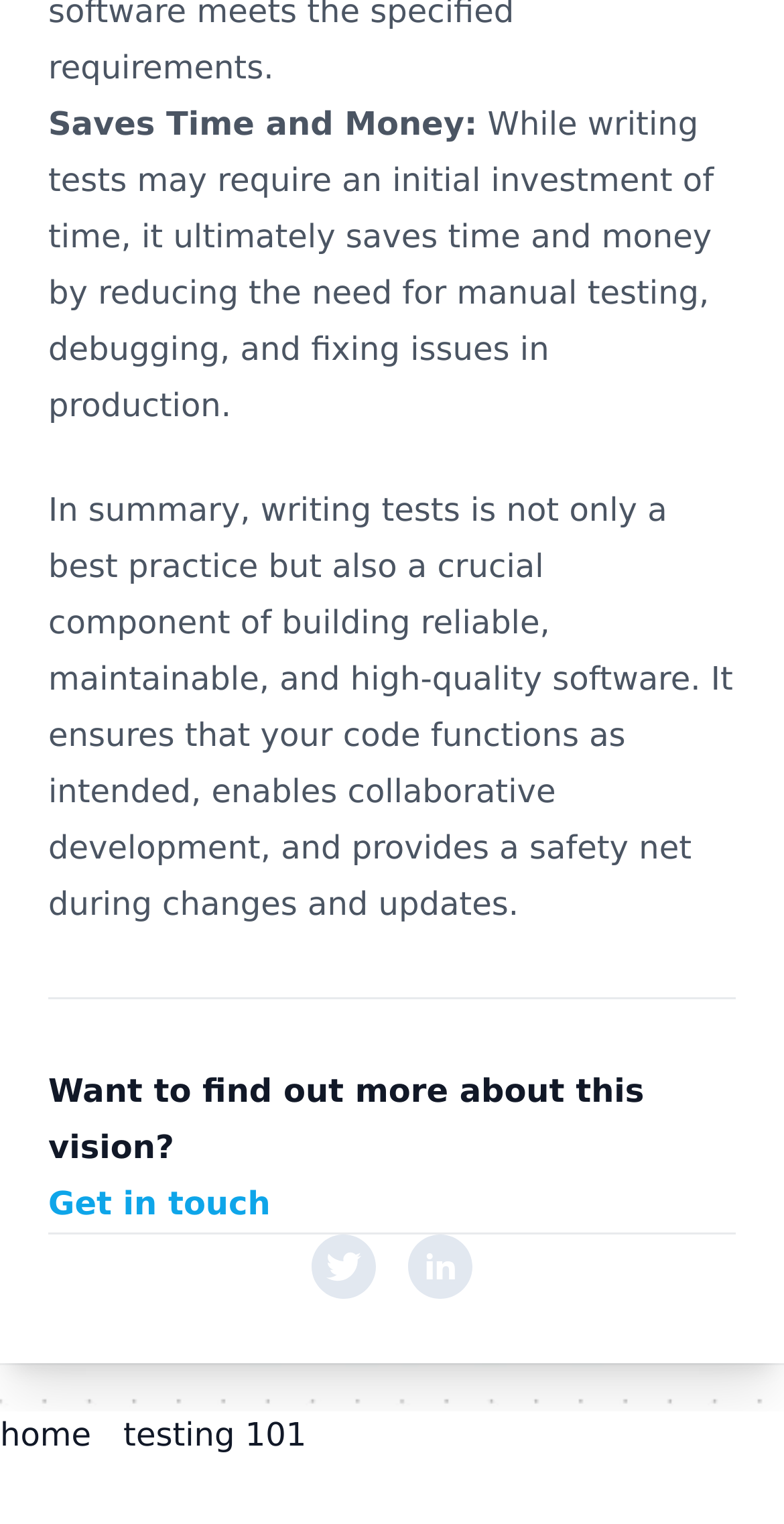Give a one-word or short-phrase answer to the following question: 
What is the purpose of writing tests?

Ensure code functions as intended